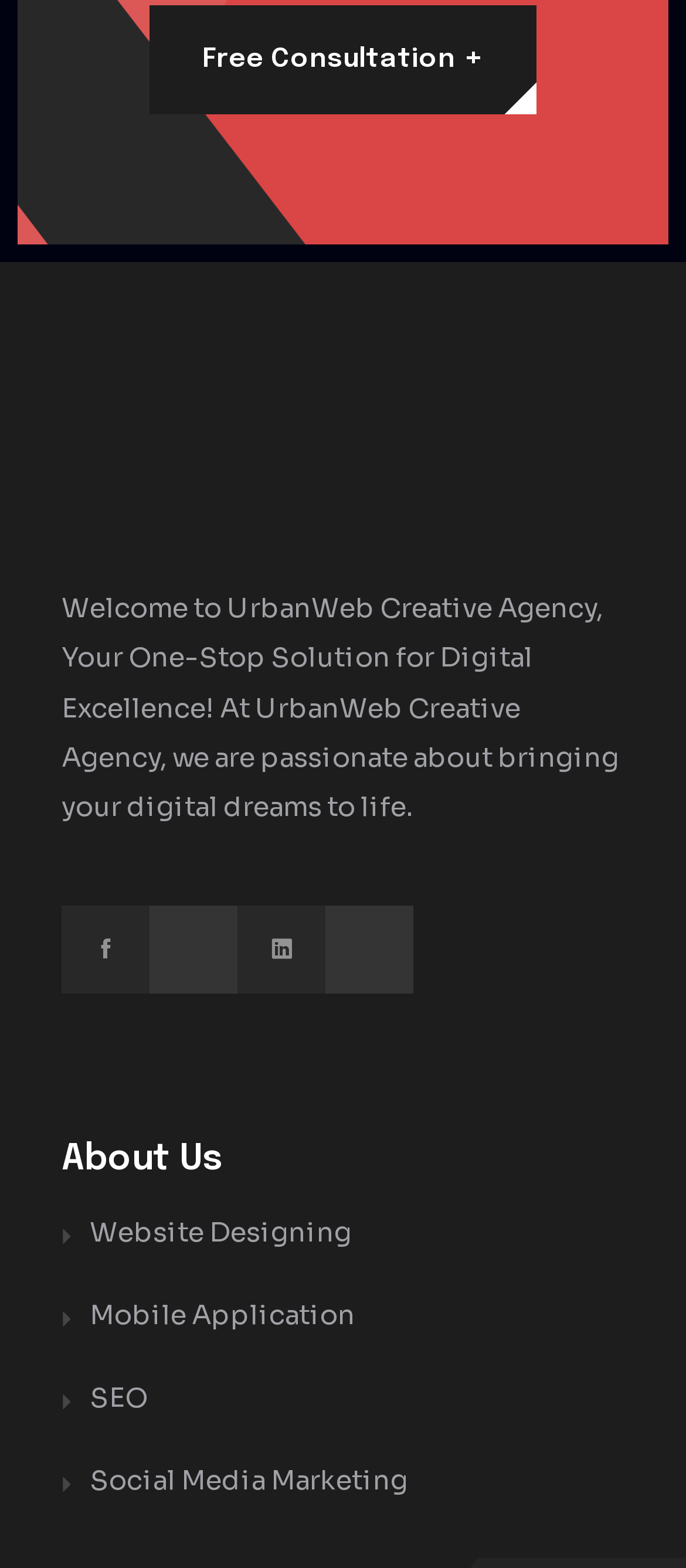Please provide a one-word or phrase answer to the question: 
What is the tone of the webpage?

Professional